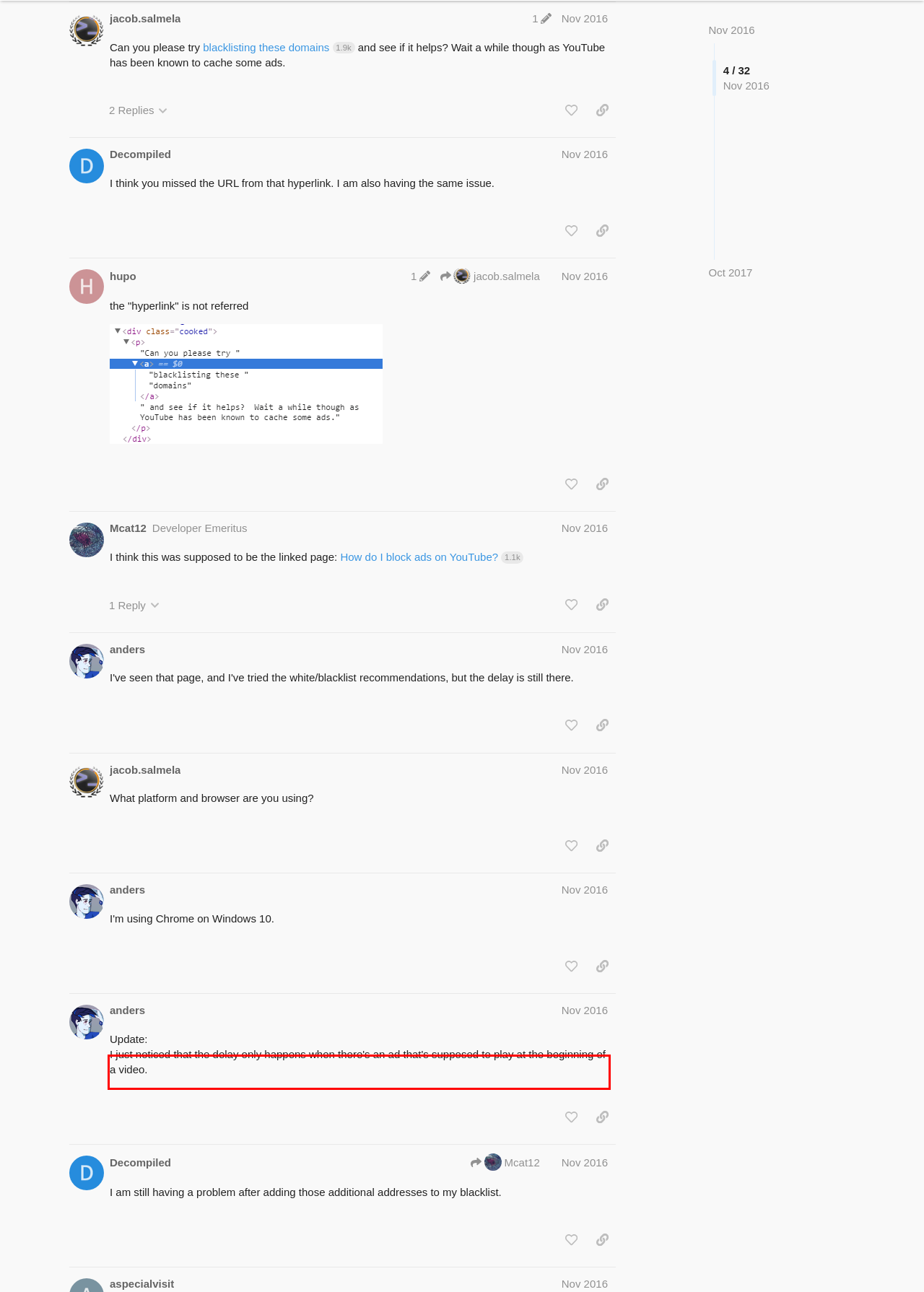Given a screenshot of a webpage, locate the red bounding box and extract the text it encloses.

OK. And please be sure to wait a while before reporting the findings as there may be cached ads along the way (on Pi-hole, on your browser, via your OS, and/or via your upstream DNS).